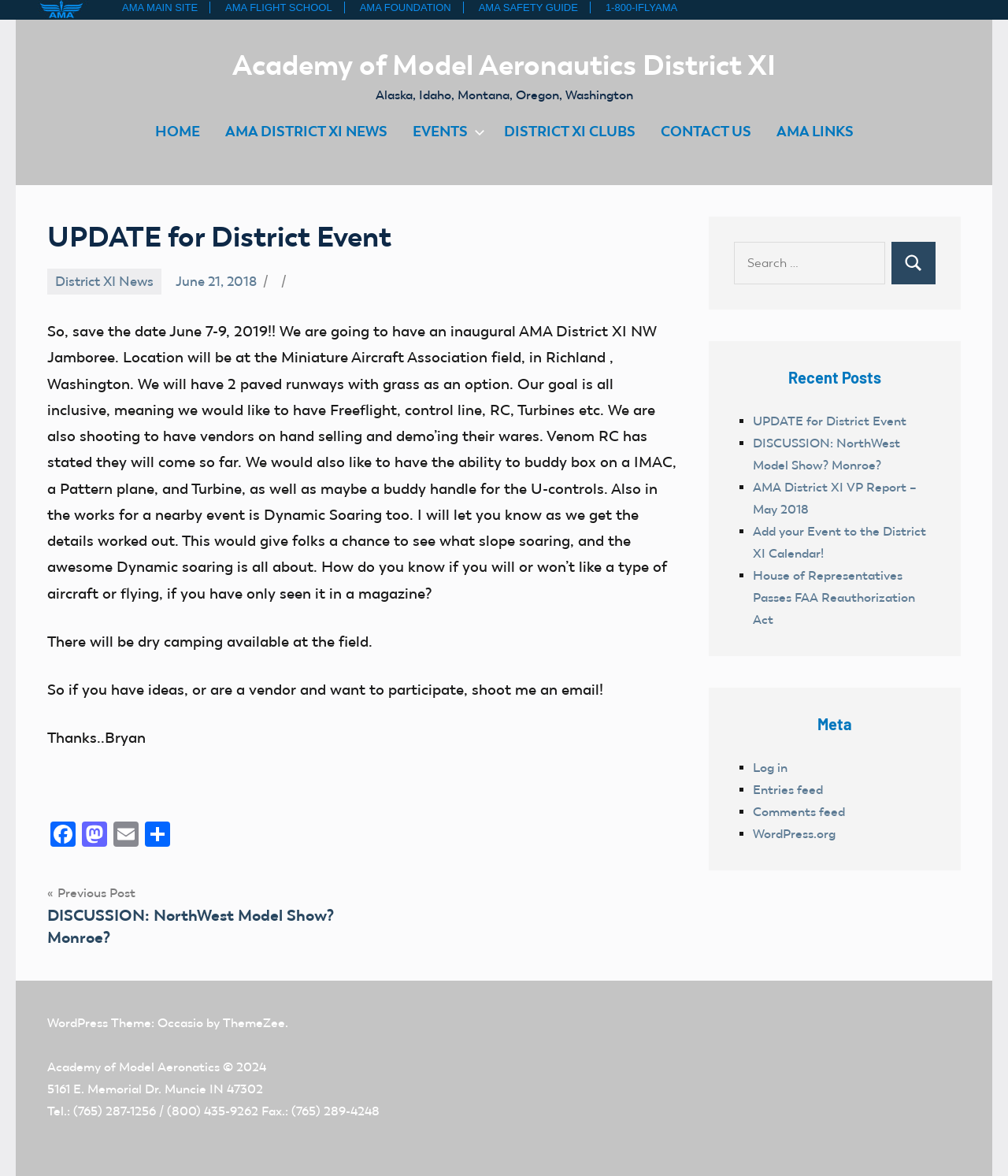Pinpoint the bounding box coordinates of the clickable element to carry out the following instruction: "Search for something."

[0.728, 0.205, 0.878, 0.242]